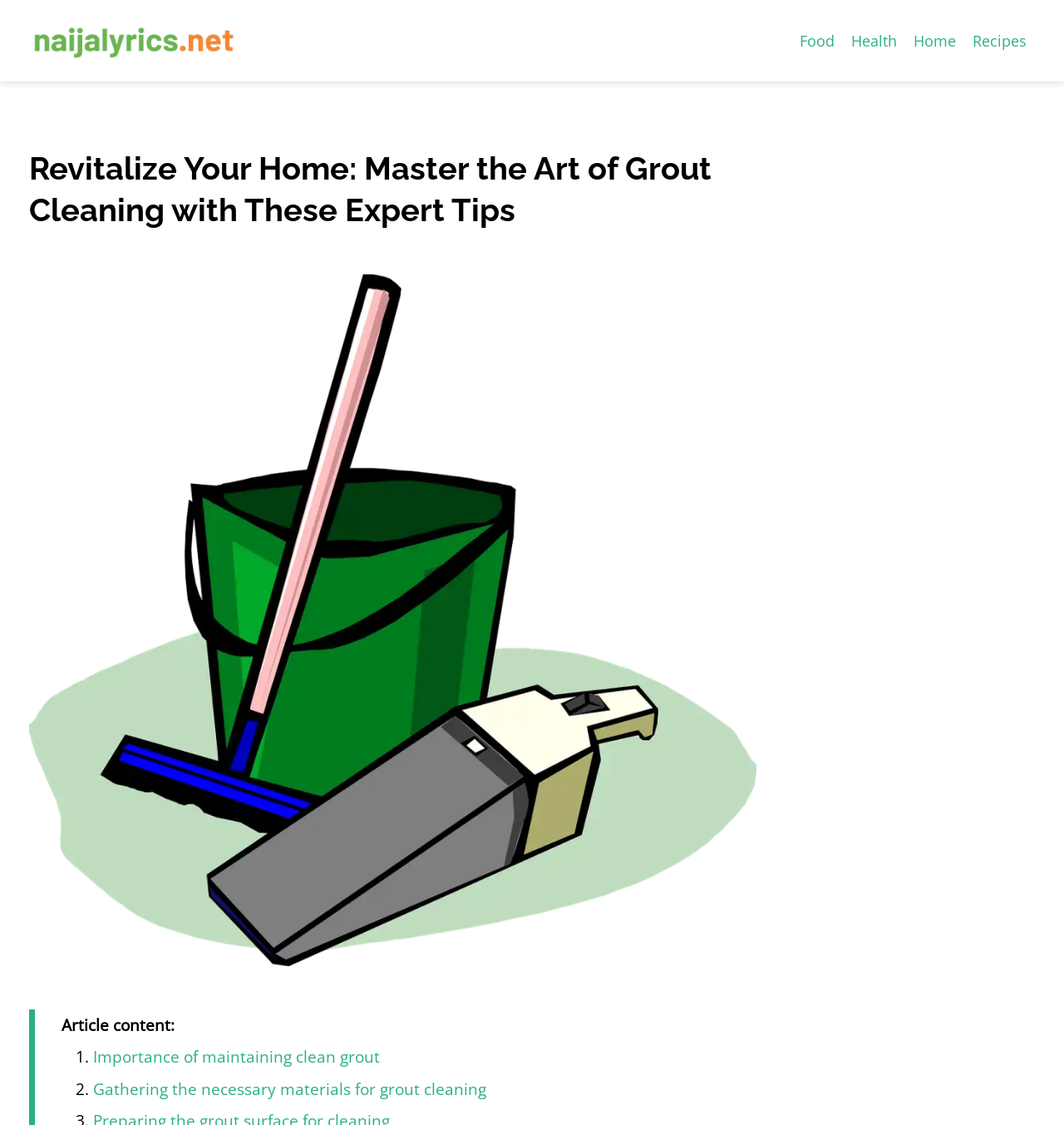Provide a thorough description of the webpage's content and layout.

The webpage is focused on providing expert tips for grout cleaning, with a heading that reads "Revitalize Your Home: Master the Art of Grout Cleaning with These Expert Tips". At the top left corner, there is a link to "naijalyrics.net" accompanied by a small image. 

On the top right side, there are four links to different categories: "Food", "Health", "Home", and "Recipes". 

Below the heading, there is a large image related to grout cleaning, taking up most of the width of the page. 

The main content of the article is divided into a list of steps, with each step marked by a numbered list marker. The first step is about the importance of maintaining clean grout, and the second step is about gathering the necessary materials for grout cleaning. Each step is represented by a link that provides more information. 

At the bottom of the page, there is a label that reads "Article content:".